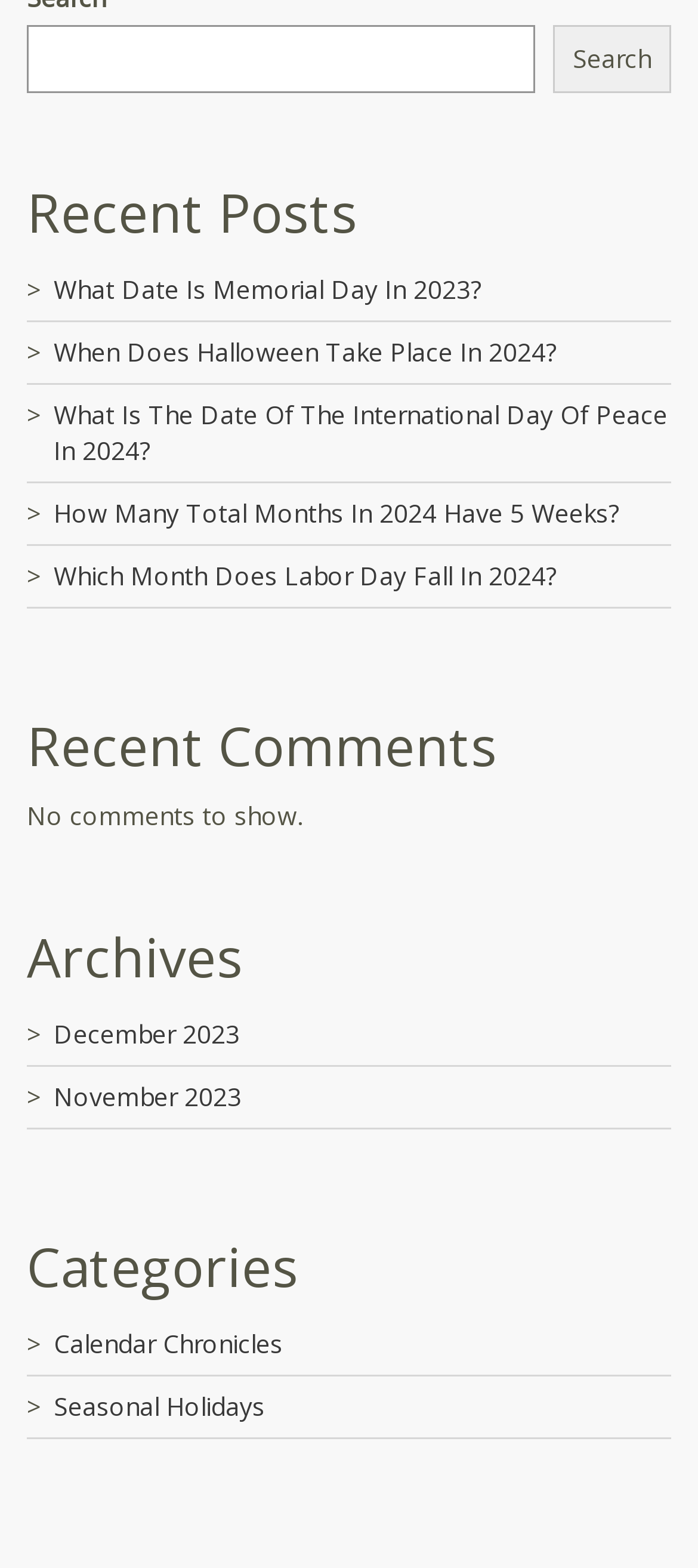Find the bounding box coordinates of the element to click in order to complete the given instruction: "Search for something."

[0.038, 0.015, 0.767, 0.059]